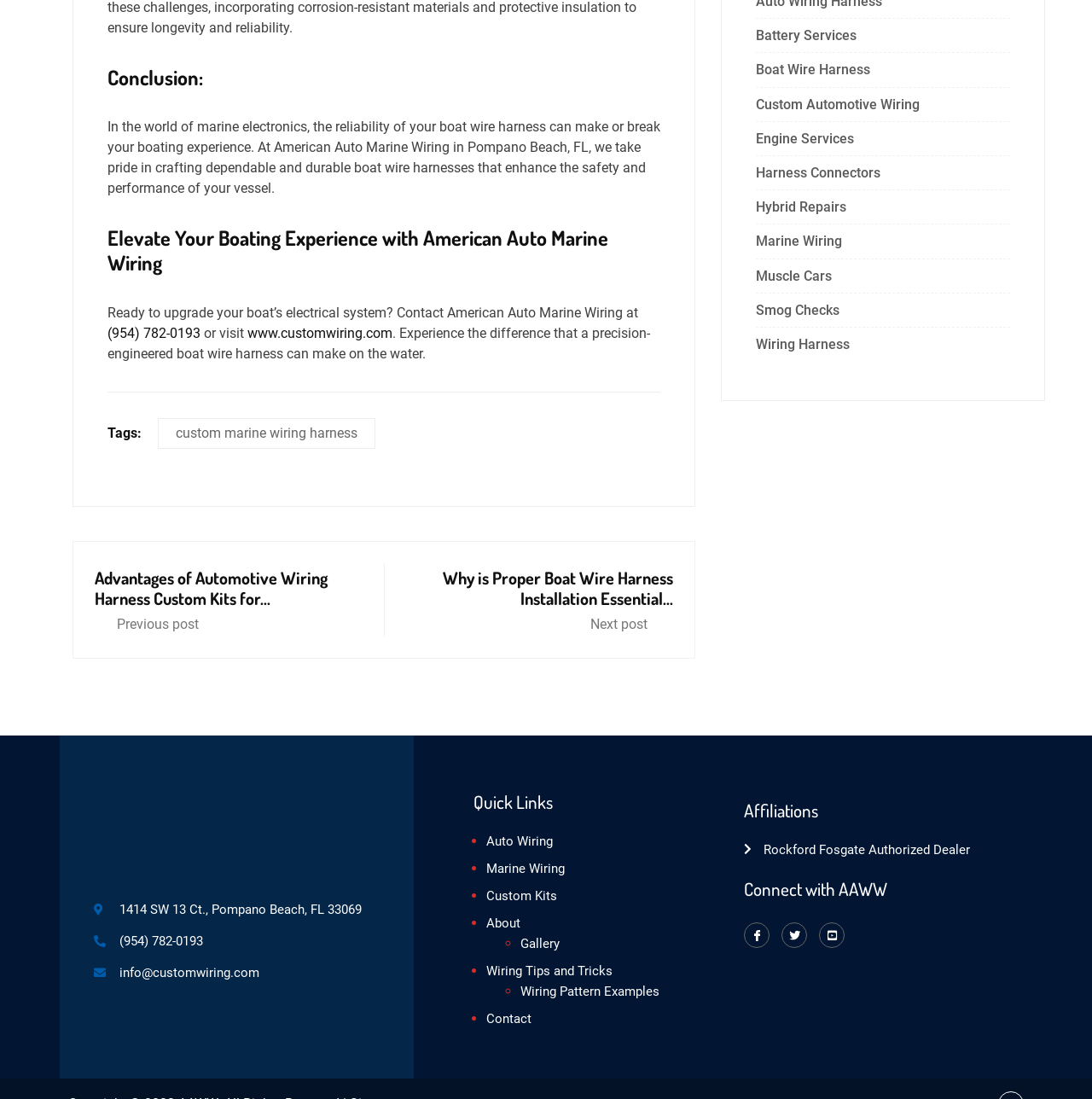What is the company name?
Kindly offer a comprehensive and detailed response to the question.

The company name can be found in the heading 'Elevate Your Boating Experience with American Auto Marine Wiring' and also in the link 'American Auto and Marine Wiring' at the bottom of the page.